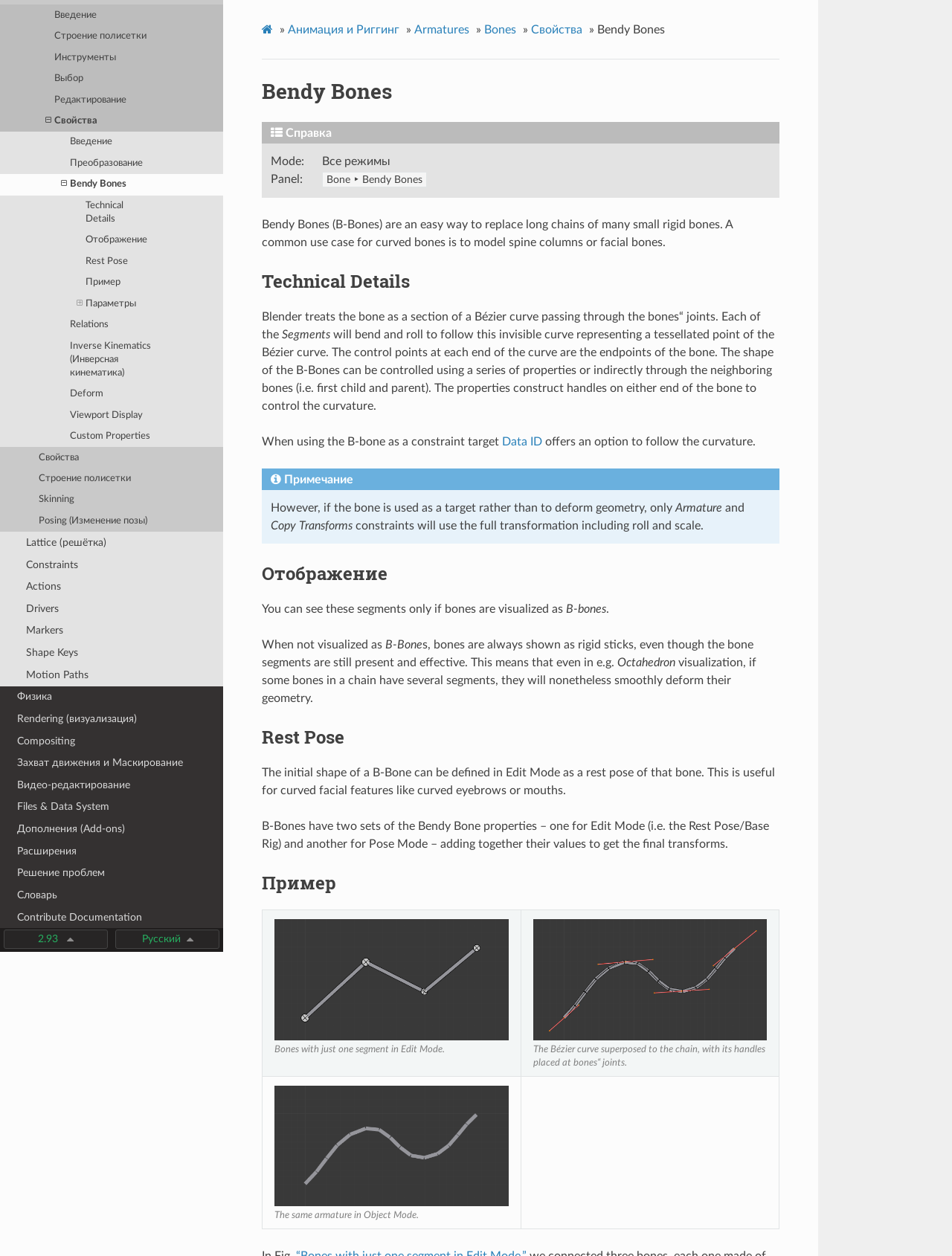Provide a brief response to the question using a single word or phrase: 
What is the constraint option that uses the full transformation including roll and scale?

Armature and Copy Transforms